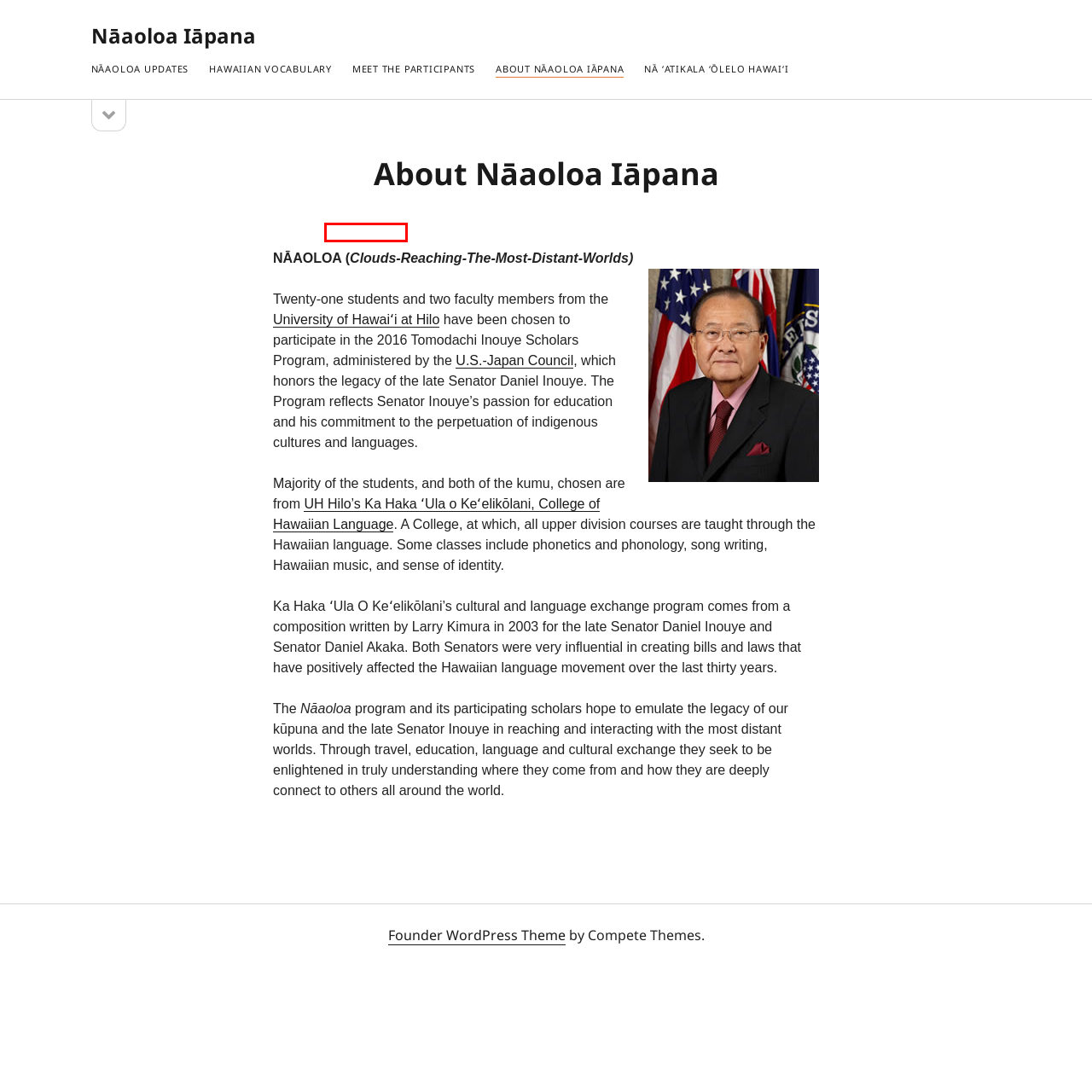Examine the webpage screenshot and identify the UI element enclosed in the red bounding box. Pick the webpage description that most accurately matches the new webpage after clicking the selected element. Here are the candidates:
A. Live Presentation – Nāaoloa Iāpana
B. Japan – Nāaoloa Iāpana
C. Question Session with Tomodachi Scholars – Nāaoloa Iāpana
D. Hokkaido – Nāaoloa Iāpana
E. Video Presentation – Nāaoloa Iāpana
F. Ainu Museum in Shiraoi and JICA Hokkaido Workshop – Nāaoloa Iāpana
G. Predeparture – Nāaoloa Iāpana
H. Travel – Nāaoloa Iāpana

A